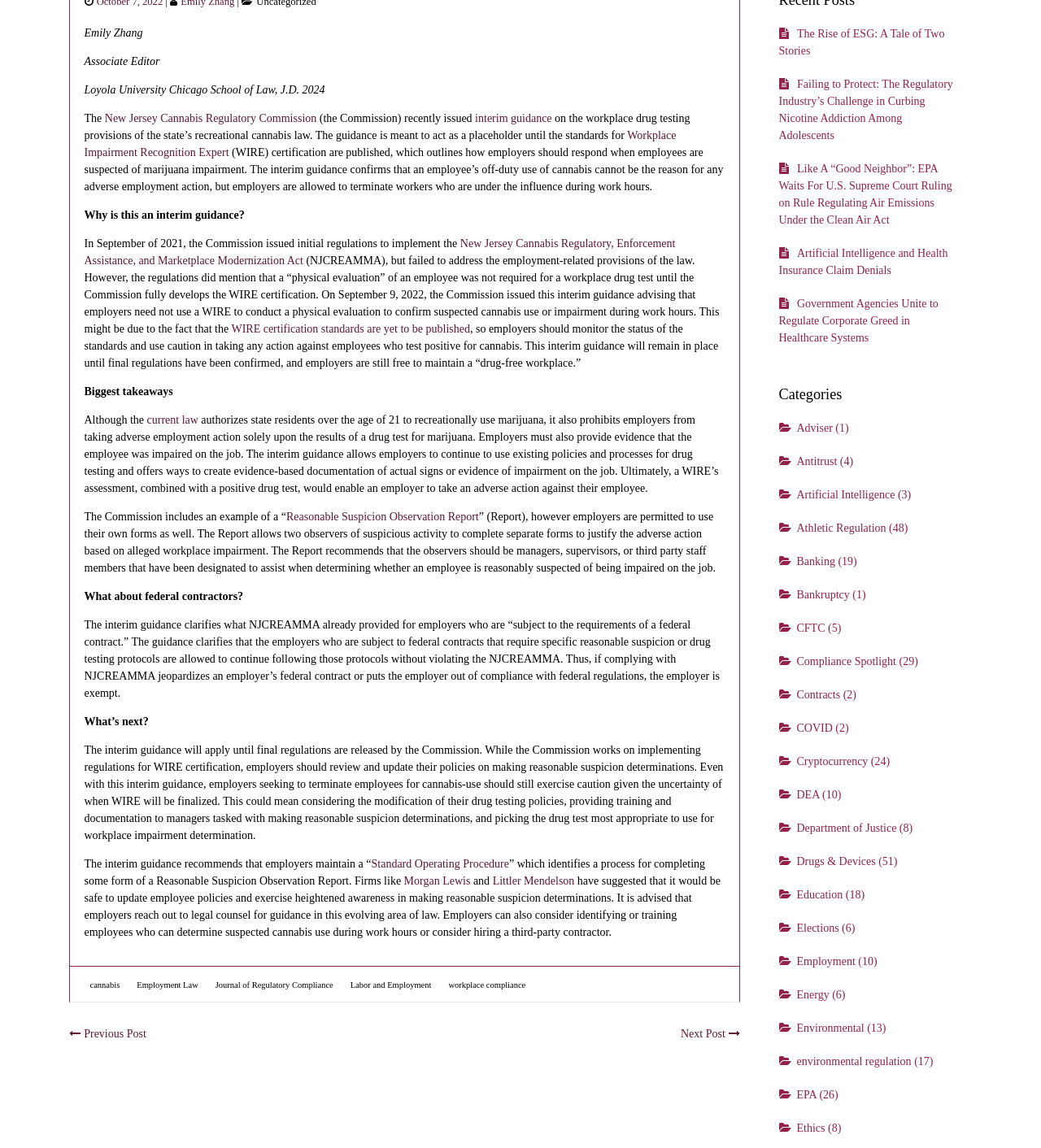Find the bounding box coordinates for the HTML element specified by: "Reasonable Suspicion Observation Report".

[0.275, 0.445, 0.46, 0.455]